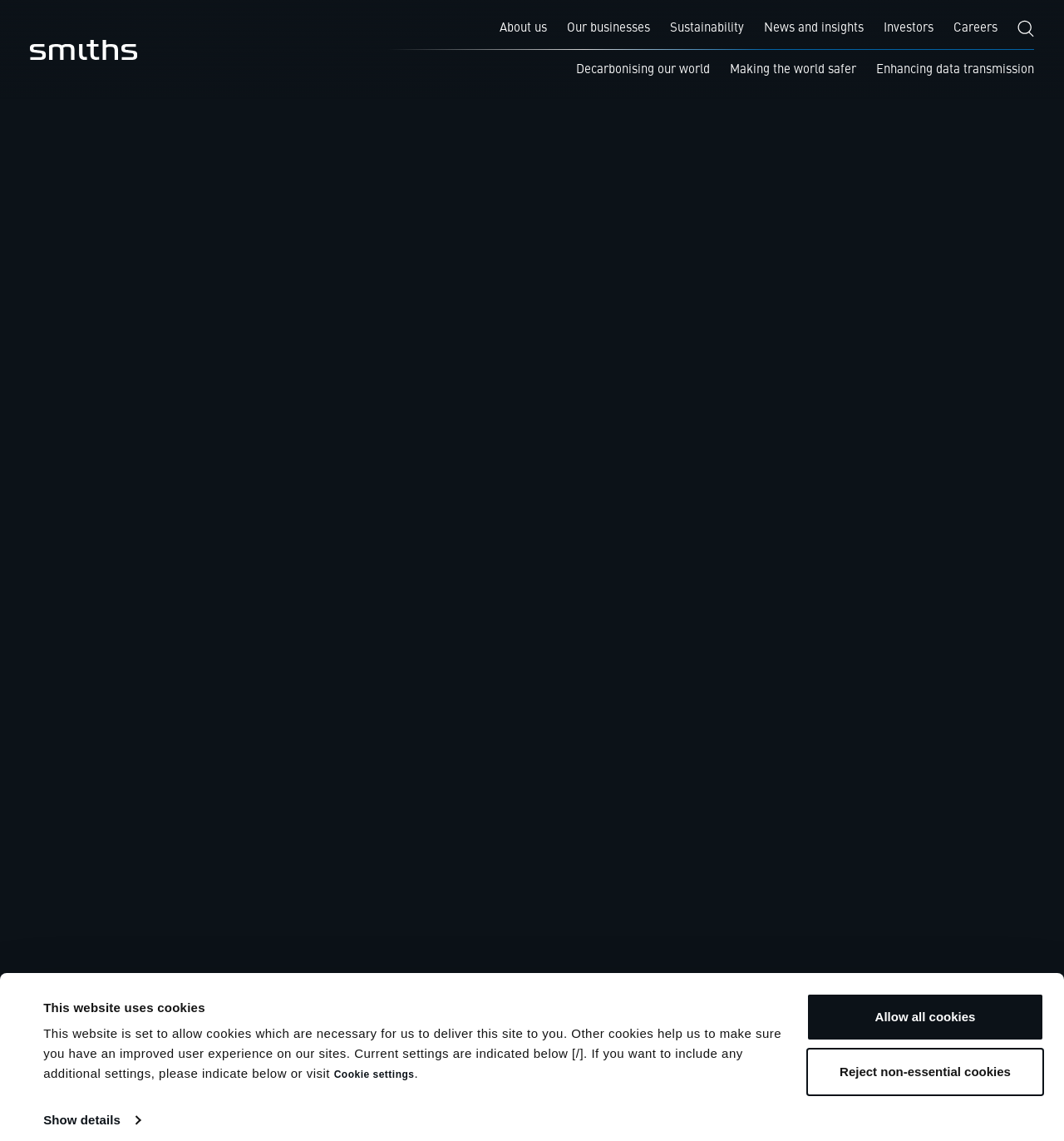Determine the bounding box coordinates of the area to click in order to meet this instruction: "Click the Smiths Group Plc Logo".

[0.028, 0.035, 0.13, 0.052]